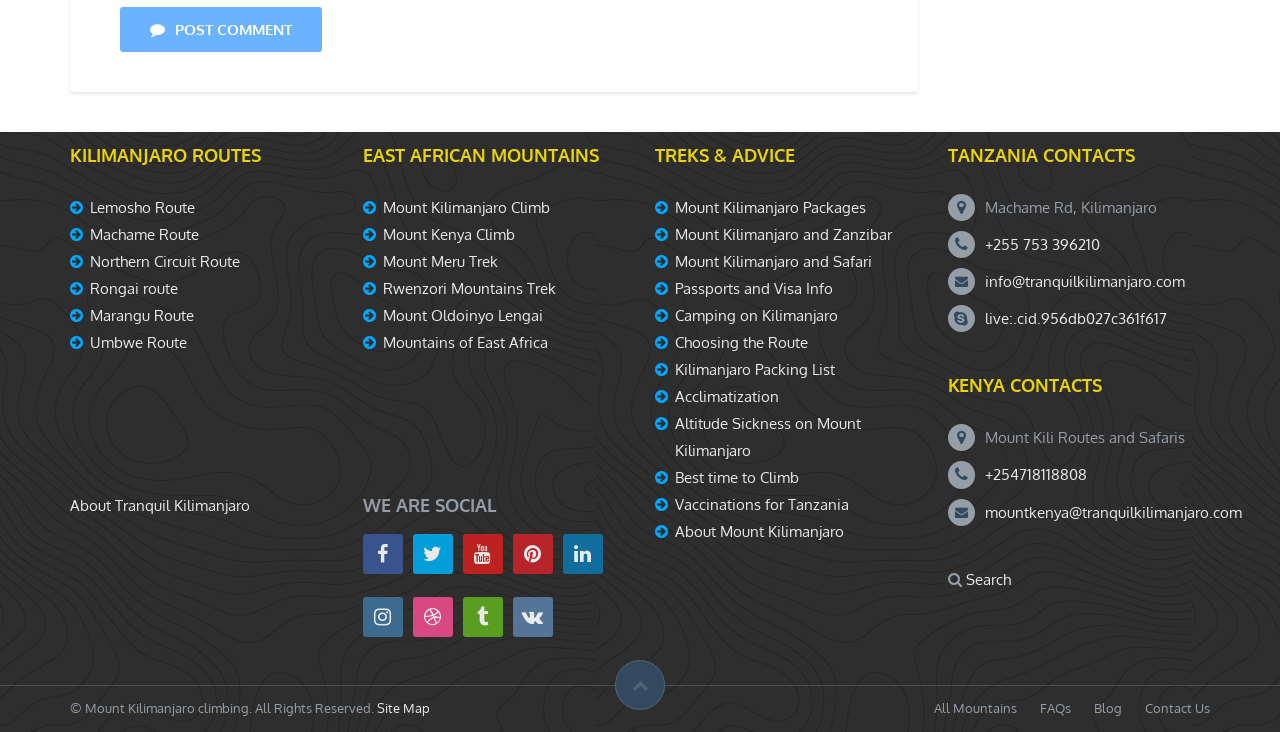What is the purpose of the 'TREKS & ADVICE' section?
Please respond to the question with a detailed and thorough explanation.

I analyzed the links and headings under the 'TREKS & ADVICE' section, which include topics like 'Mount Kilimanjaro Packages', 'Passports and Visa Info', and 'Acclimatization', indicating that this section aims to provide information and guidance to users planning to climb or trek on Mount Kilimanjaro.